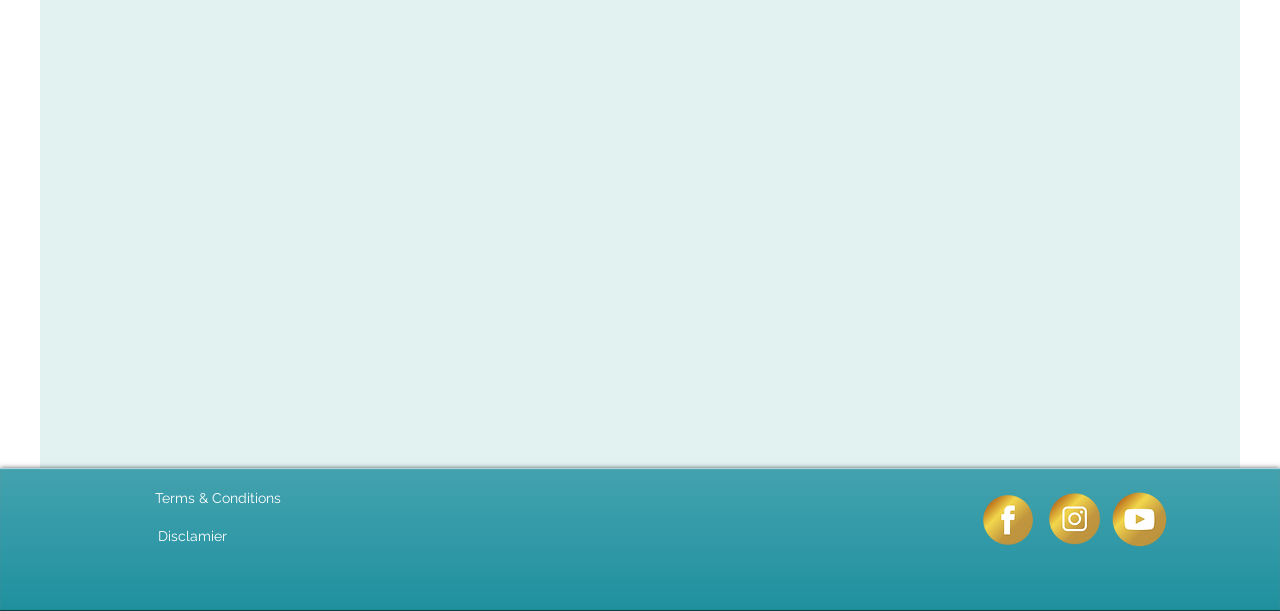Given the element description: "Investing for Retirement", predict the bounding box coordinates of this UI element. The coordinates must be four float numbers between 0 and 1, given as [left, top, right, bottom].

None